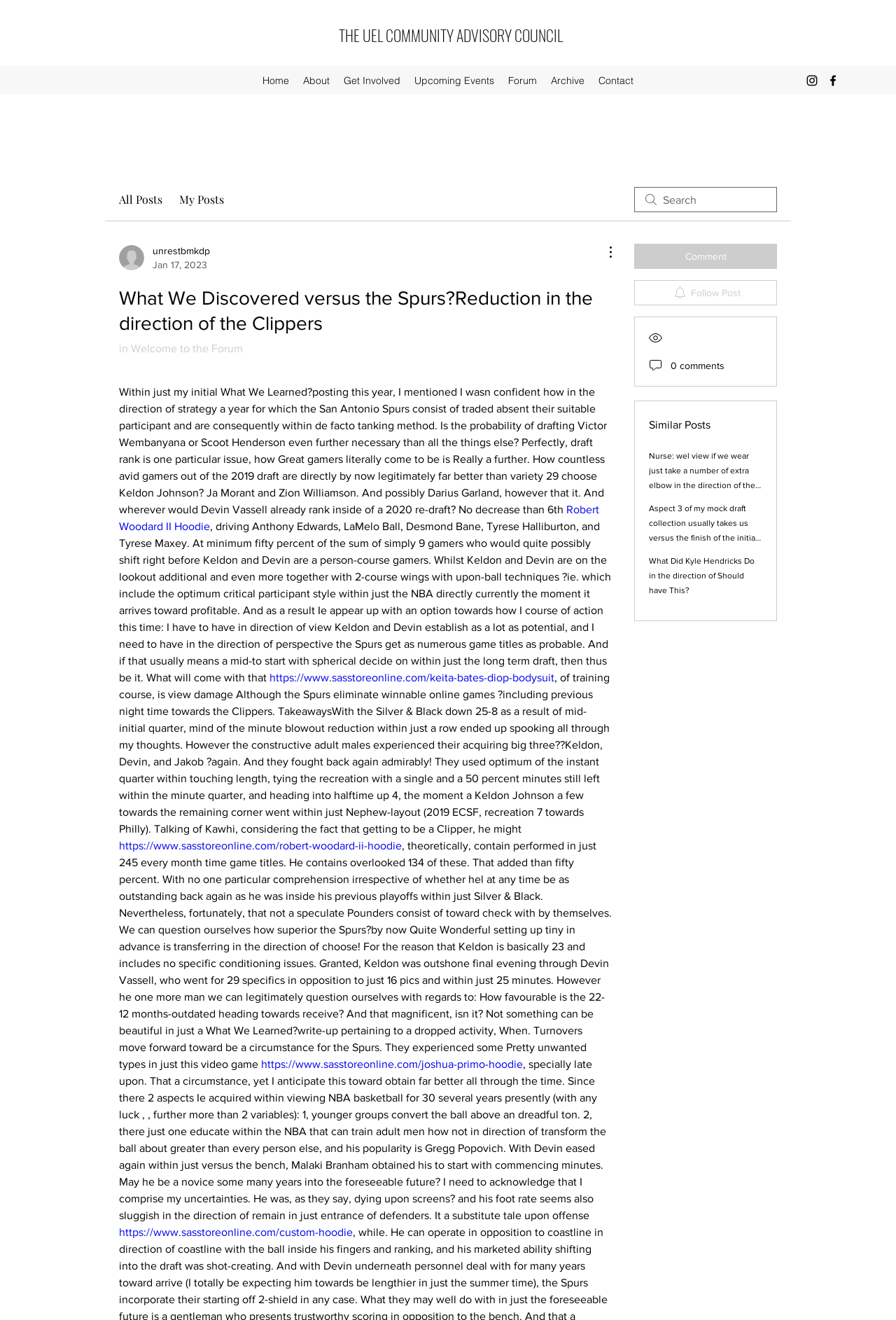What is the name of the community advisory council?
Provide a thorough and detailed answer to the question.

I found the answer by looking at the navigation section of the webpage, where there is a link with the text 'THE UEL COMMUNITY ADVISORY COUNCIL'.